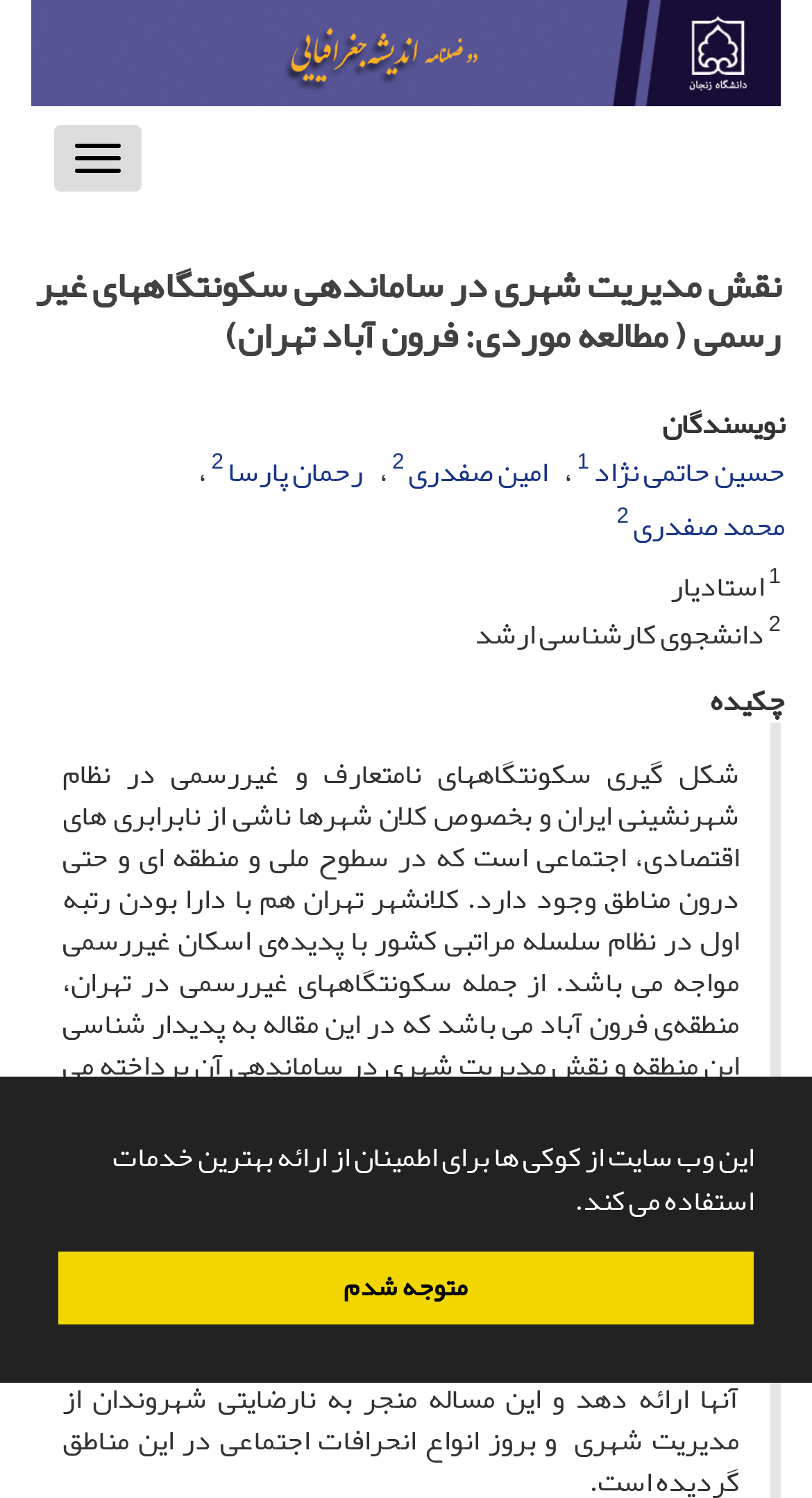Please use the details from the image to answer the following question comprehensively:
What is the topic of the webpage?

Based on the heading 'نقش مدیریت شهری در ساماندهی سکونتگاههای غیر رسمی ( مطالعه موردی: فرون آباد تهران)' and the content of the webpage, it appears that the topic is related to urban management and informal settlements.